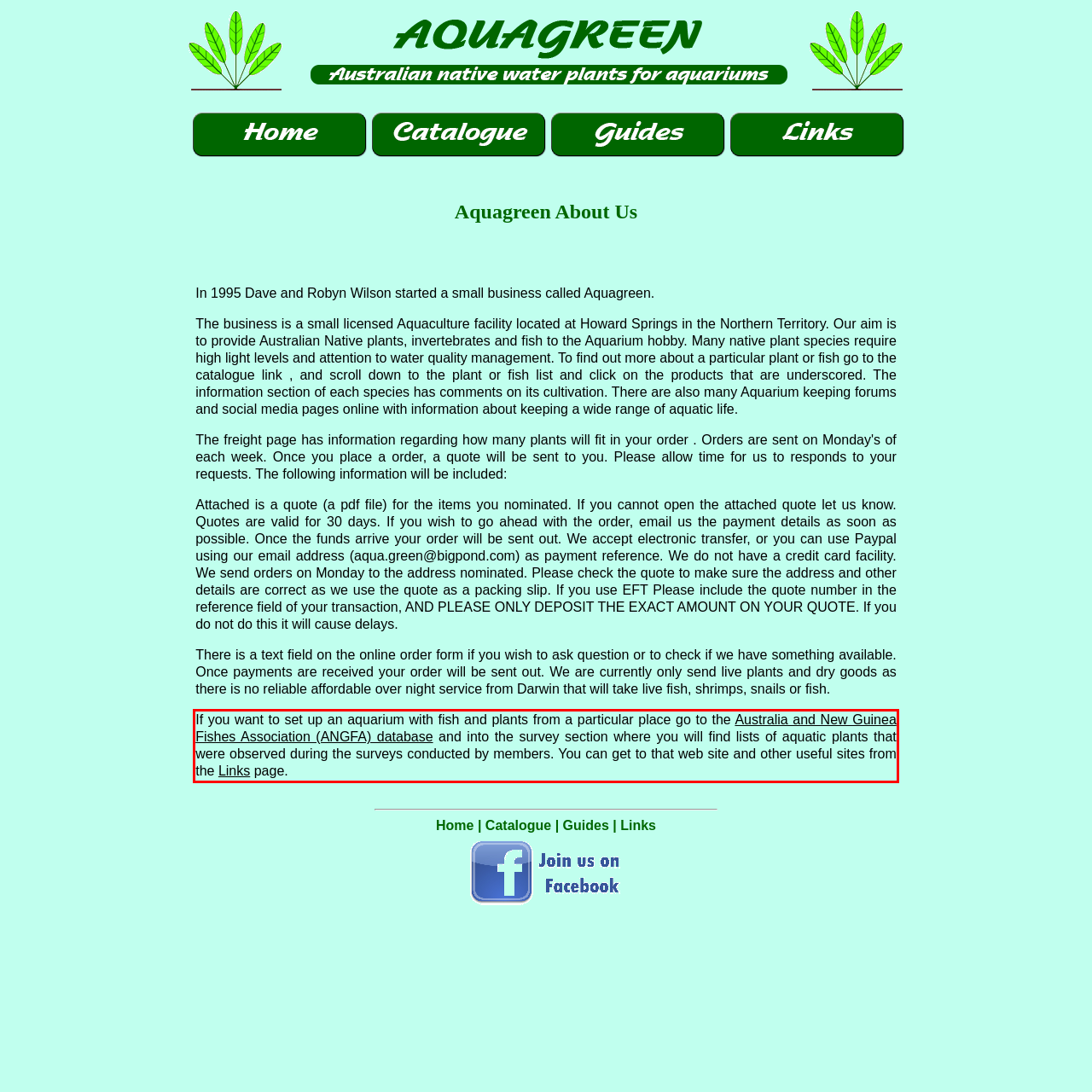You are given a webpage screenshot with a red bounding box around a UI element. Extract and generate the text inside this red bounding box.

If you want to set up an aquarium with fish and plants from a particular place go to the Australia and New Guinea Fishes Association (ANGFA) database and into the survey section where you will find lists of aquatic plants that were observed during the surveys conducted by members. You can get to that web site and other useful sites from the Links page.